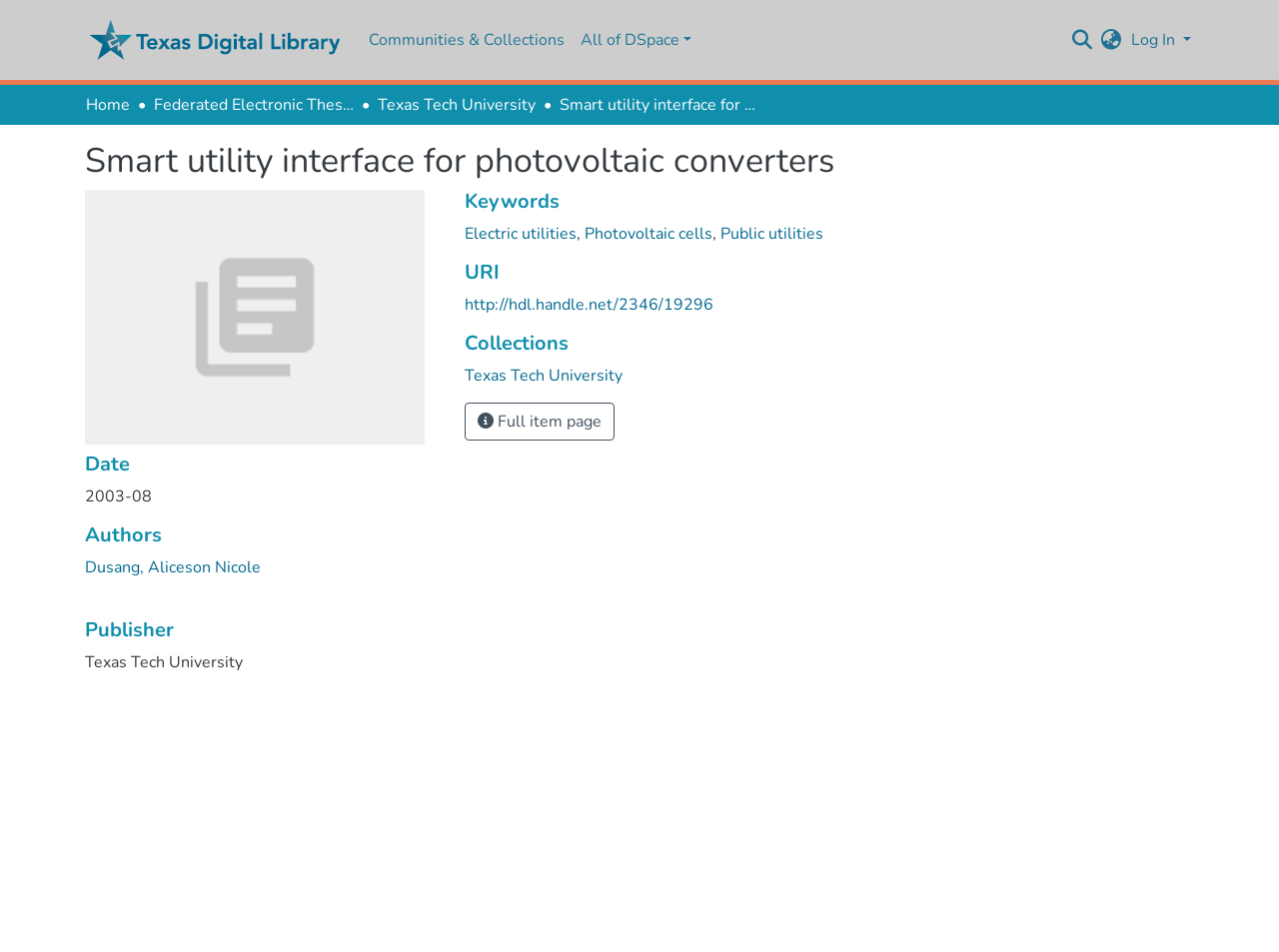Locate the UI element described by Wix.com in the provided webpage screenshot. Return the bounding box coordinates in the format (top-left x, top-left y, bottom-right x, bottom-right y), ensuring all values are between 0 and 1.

None